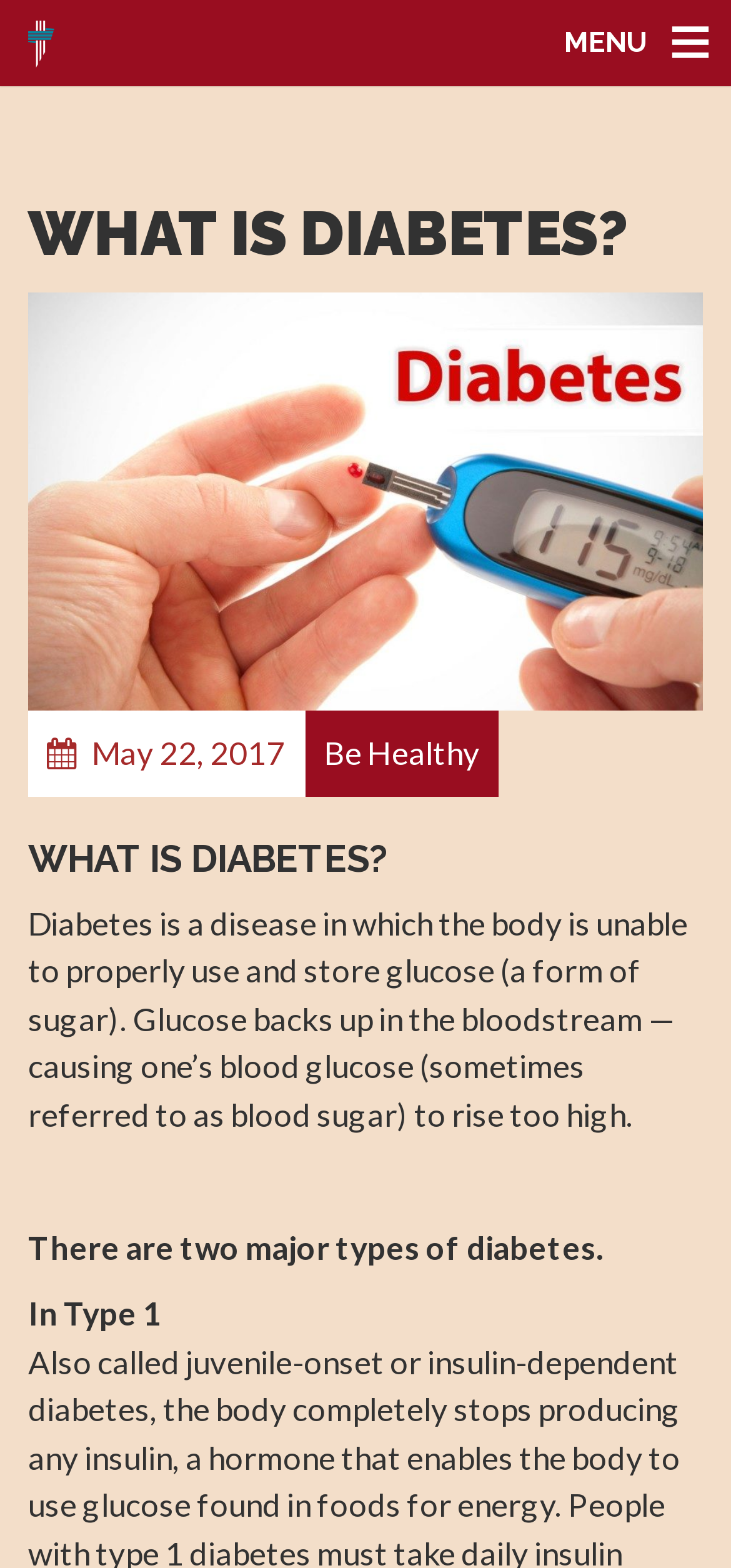What is the bounding box coordinate of the image on this webpage?
Using the image, provide a concise answer in one word or a short phrase.

[0.038, 0.187, 0.962, 0.453]